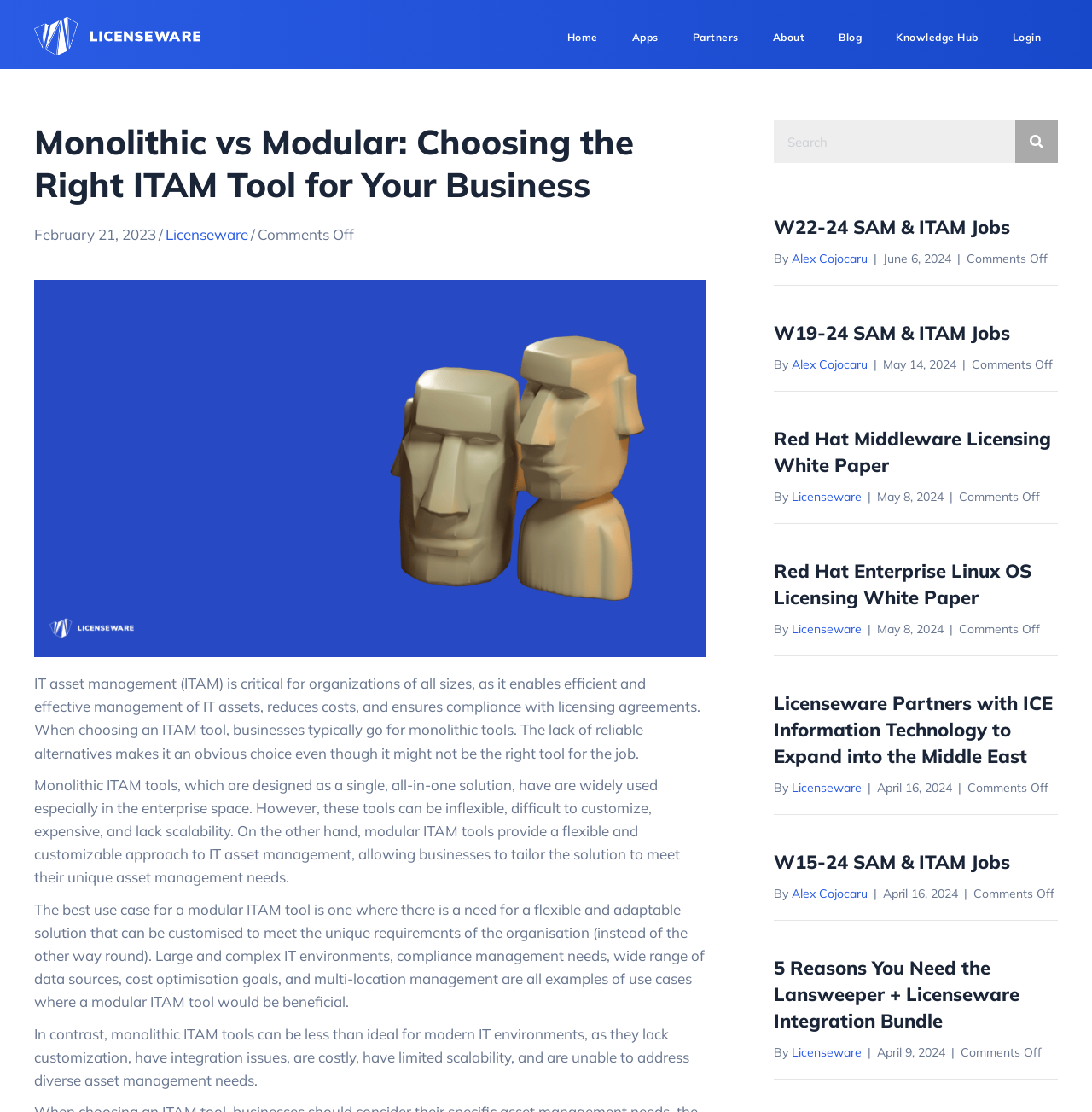Specify the bounding box coordinates of the area that needs to be clicked to achieve the following instruction: "Click the 'Home' link".

[0.504, 0.021, 0.563, 0.047]